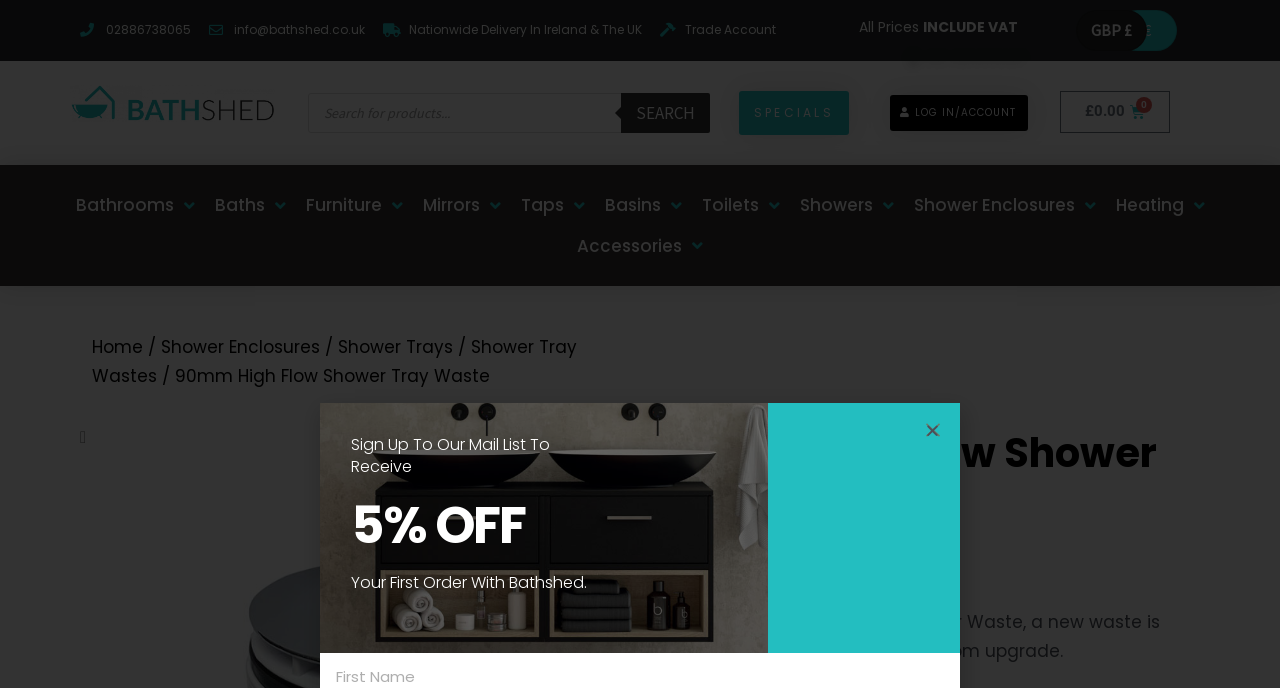What is the material of the shower waste?
Refer to the image and respond with a one-word or short-phrase answer.

Chrome